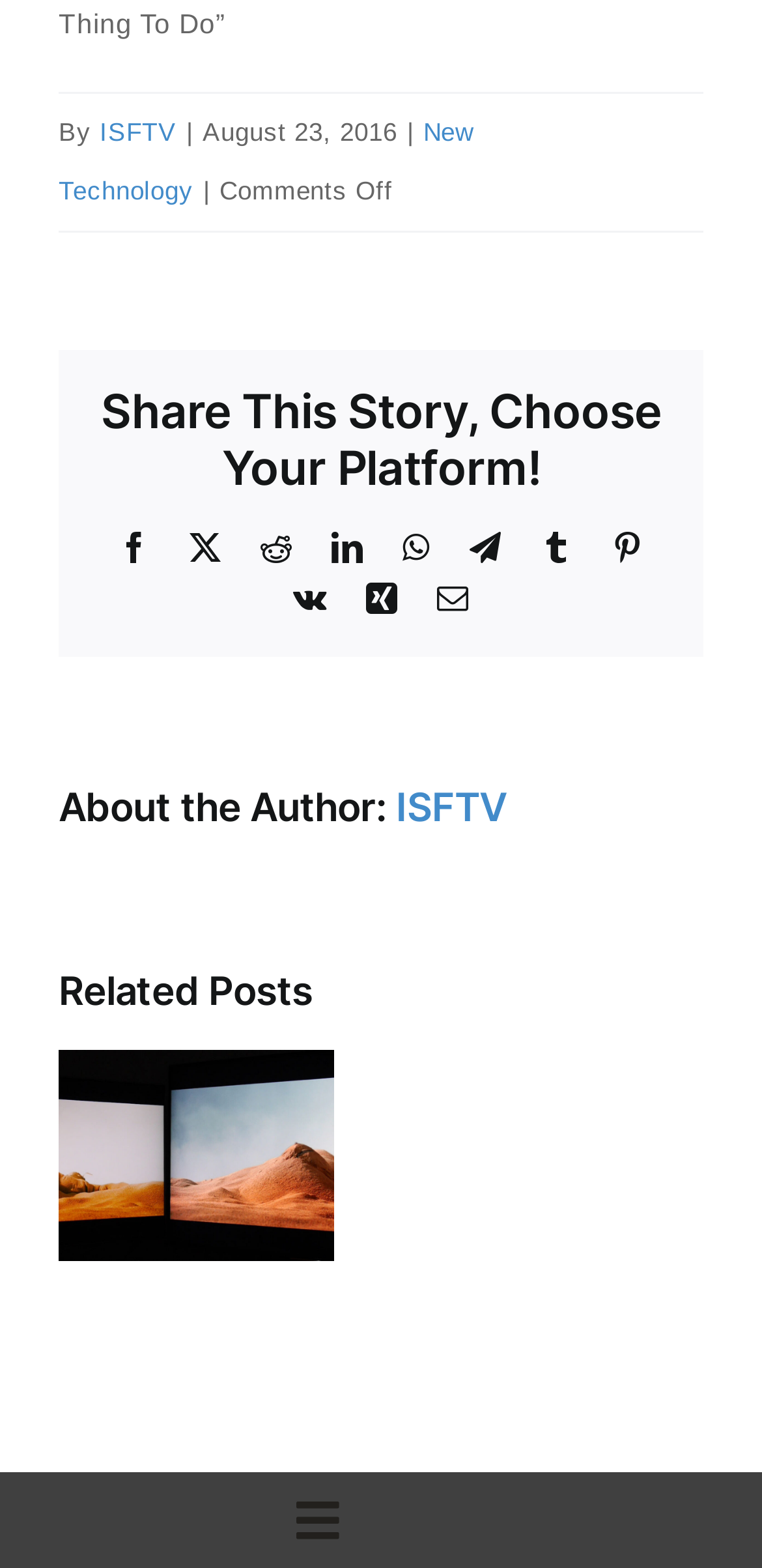Using the elements shown in the image, answer the question comprehensively: How many social media platforms are available for sharing?

I counted the number of link elements with social media platform icons and names, such as Facebook, Reddit, LinkedIn, etc. There are 11 of them in total.